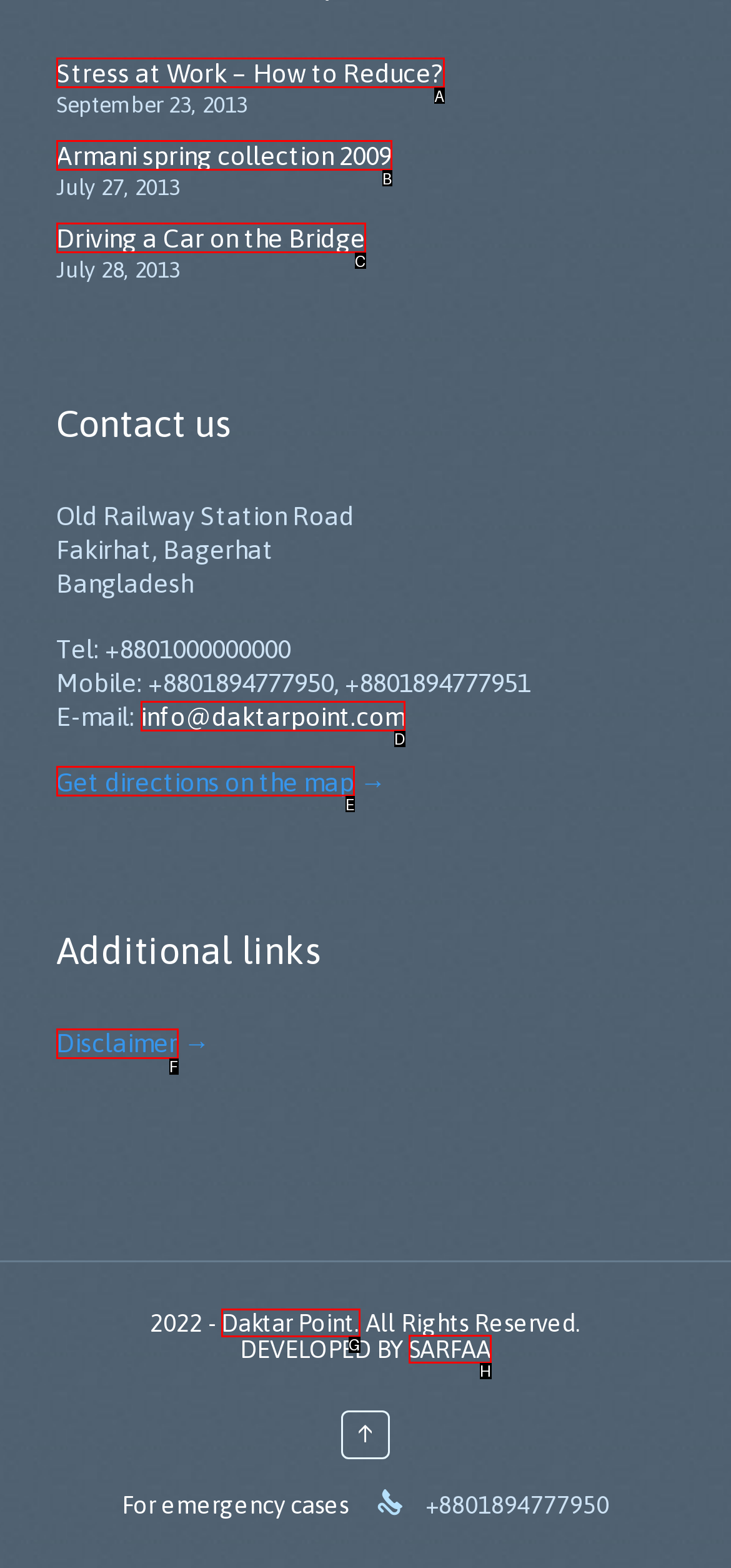Using the description: Get directions on the map, find the best-matching HTML element. Indicate your answer with the letter of the chosen option.

E